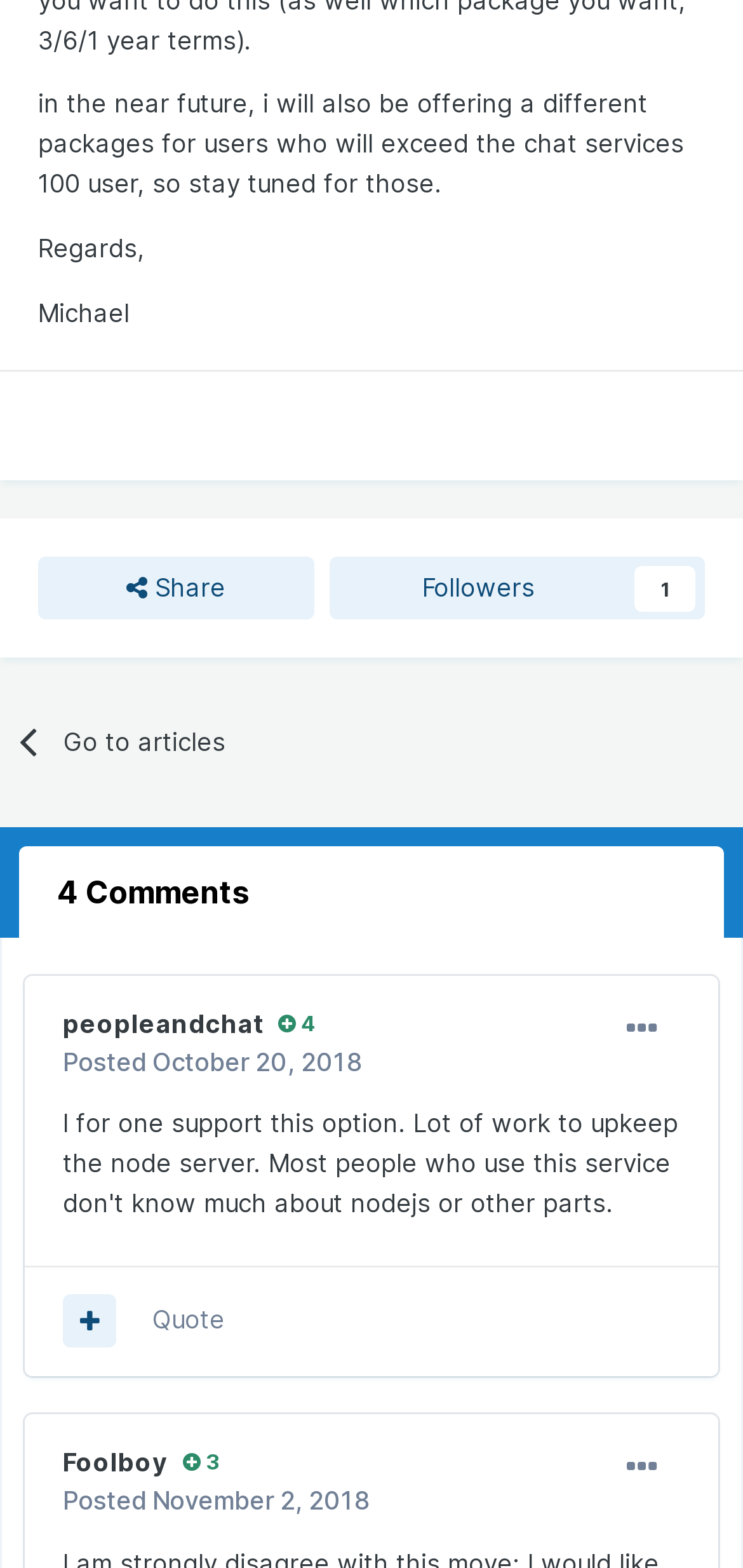Respond to the question with just a single word or phrase: 
What is the topic of the article?

peopleandchat